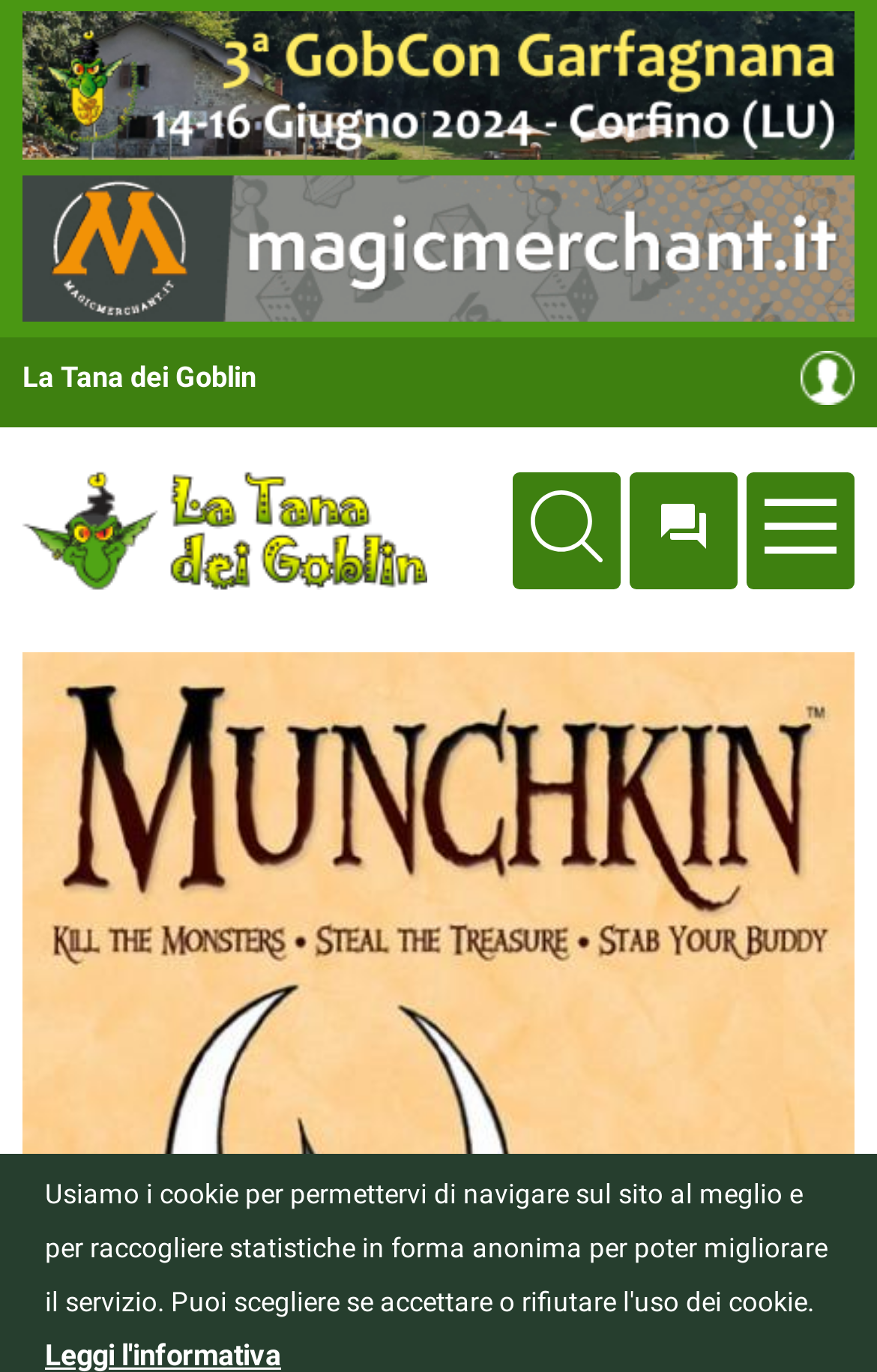Using the element description La Tana dei Goblin, predict the bounding box coordinates for the UI element. Provide the coordinates in (top-left x, top-left y, bottom-right x, bottom-right y) format with values ranging from 0 to 1.

[0.026, 0.263, 0.292, 0.288]